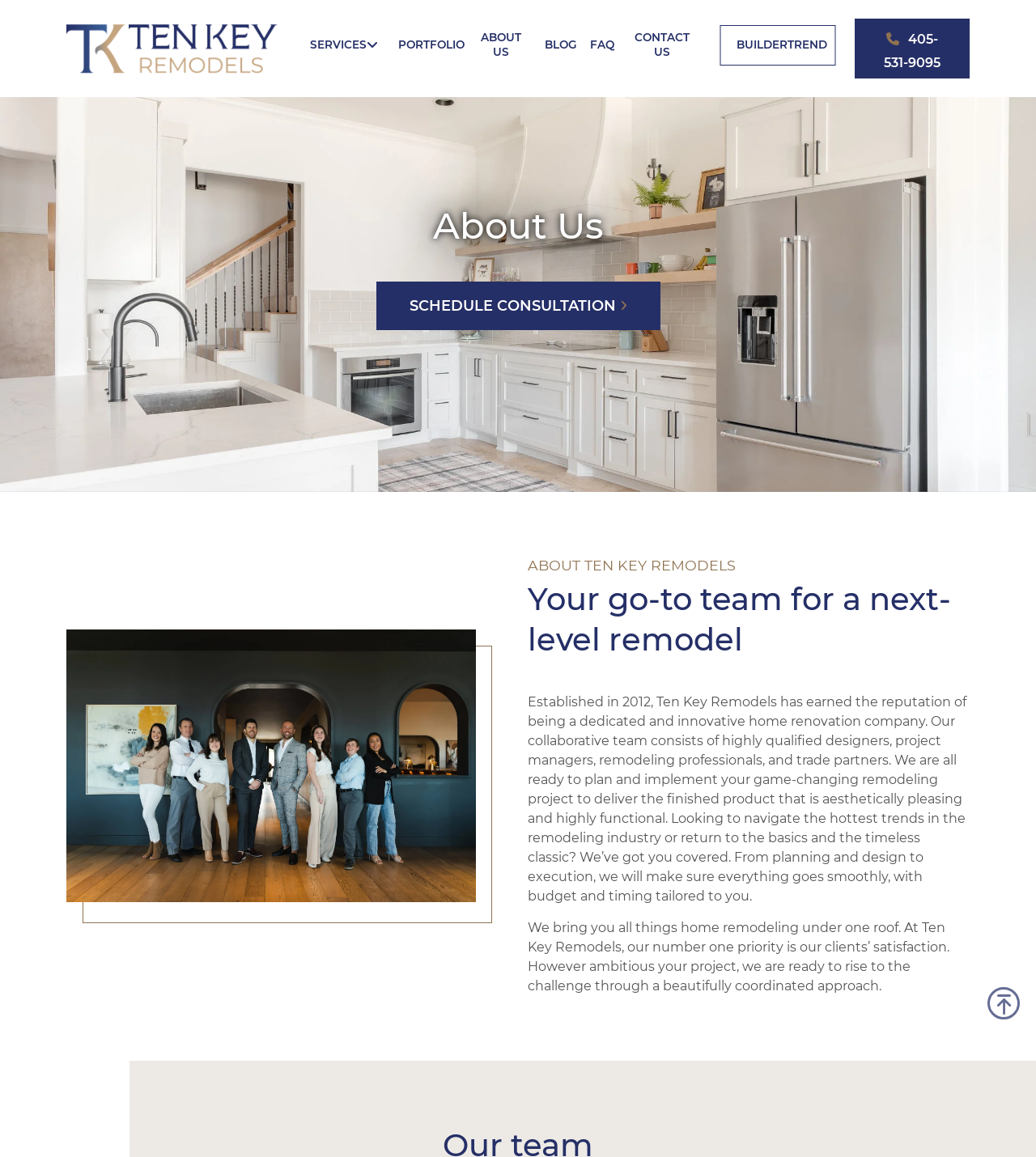Reply to the question below using a single word or brief phrase:
What is the phone number of Ten Key Remodels?

405-531-9095